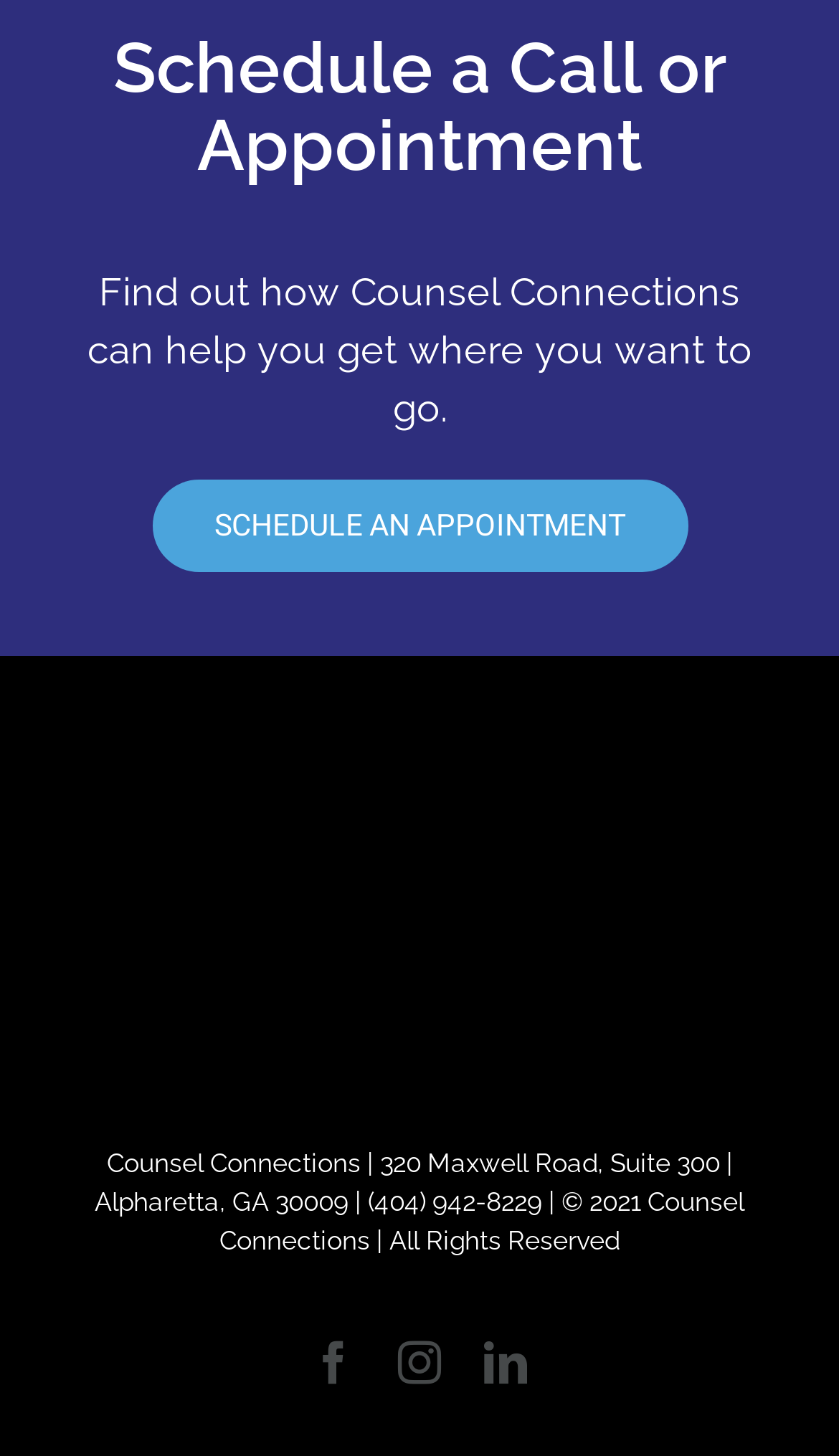Find the bounding box coordinates corresponding to the UI element with the description: "Facebook". The coordinates should be formatted as [left, top, right, bottom], with values as floats between 0 and 1.

[0.372, 0.921, 0.423, 0.951]